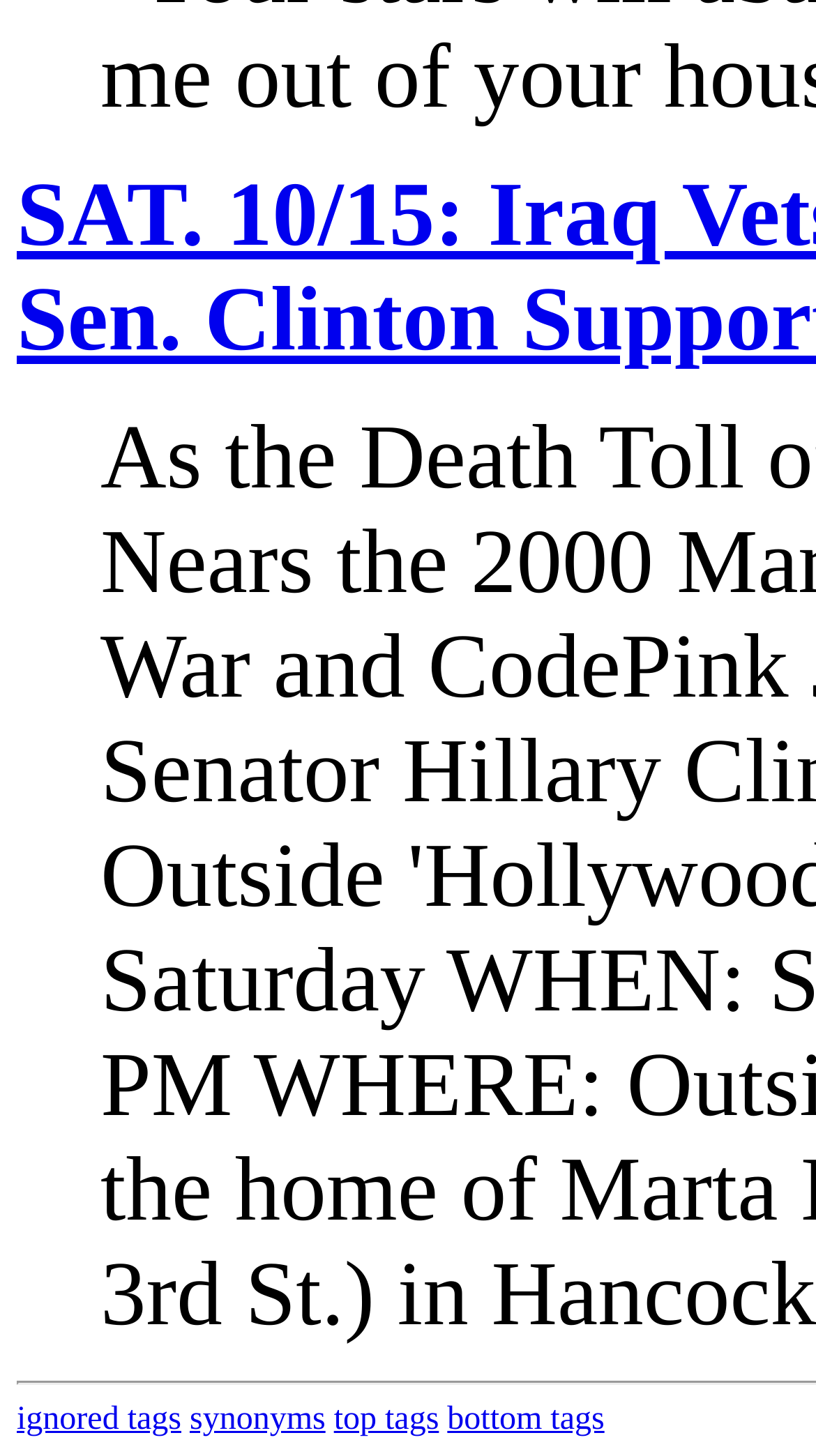Identify the bounding box of the HTML element described as: "top tags".

[0.409, 0.962, 0.538, 0.987]